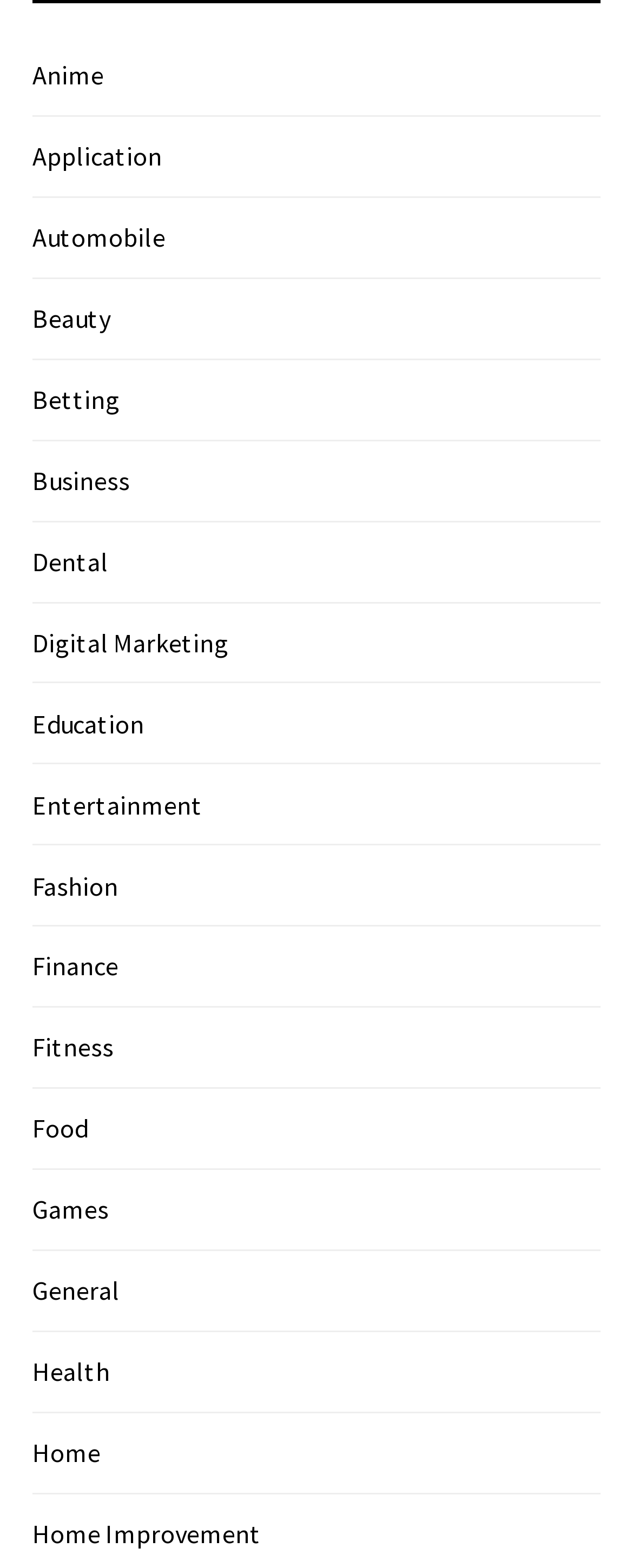What is the last category listed?
Please provide a comprehensive answer based on the details in the screenshot.

By analyzing the bounding box coordinates, I can determine that the category 'Home Improvement' is the last one listed, with a y1 coordinate of 0.967, which is the largest among all the categories.